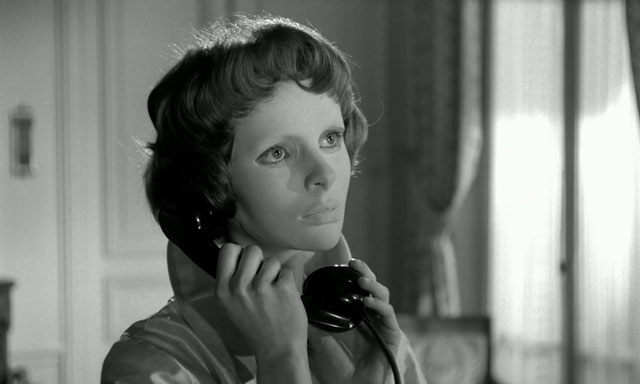Can you give a detailed response to the following question using the information from the image? What is the style of the woman's attire?

The woman's attire appears to be a satin or silk robe, which is elegant and complements her soft, wavy hairstyle, adding to the overall aesthetic of the image.